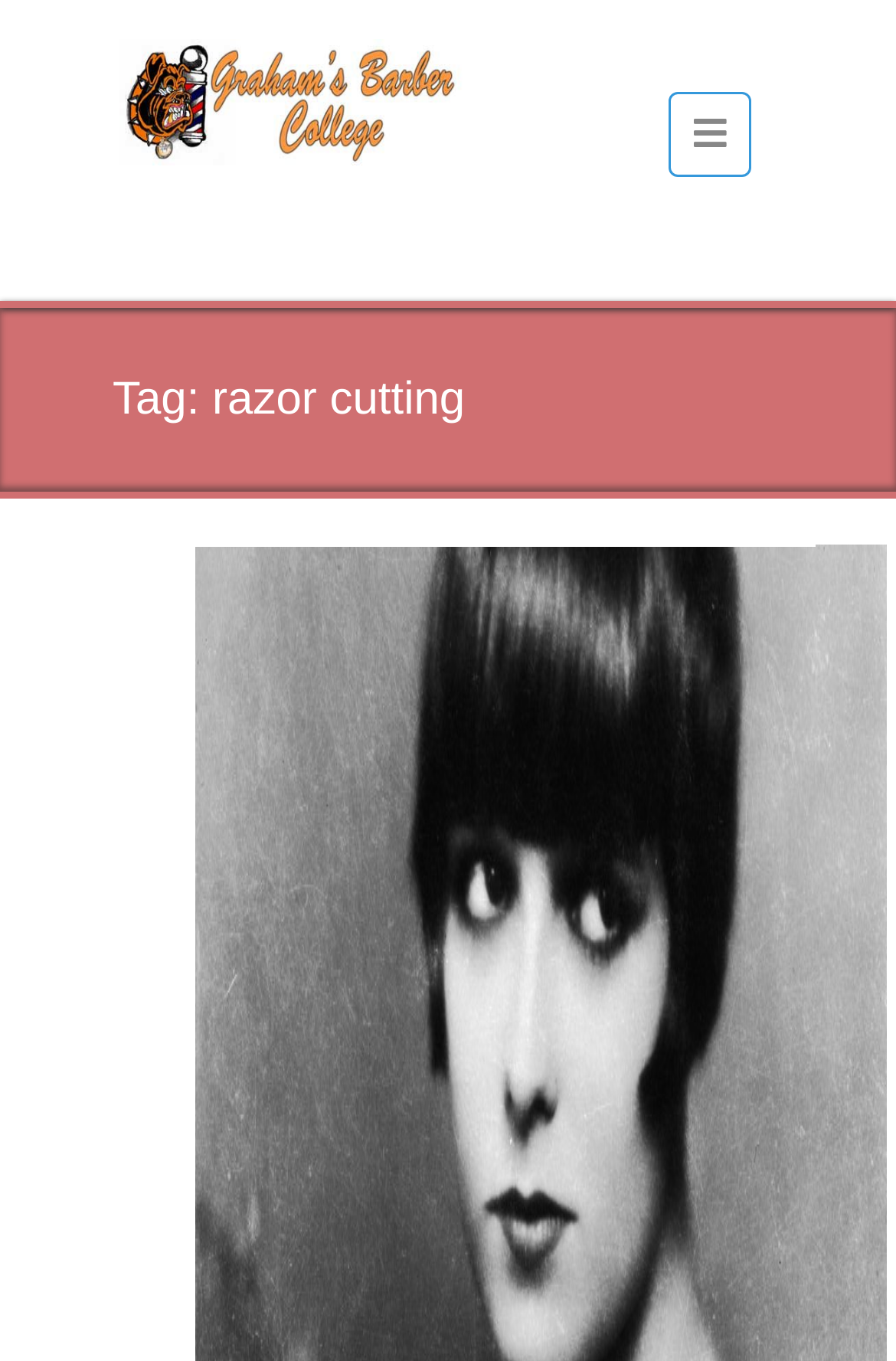Provide the bounding box coordinates in the format (top-left x, top-left y, bottom-right x, bottom-right y). All values are floating point numbers between 0 and 1. Determine the bounding box coordinate of the UI element described as: Toggle navigation

[0.746, 0.067, 0.838, 0.13]